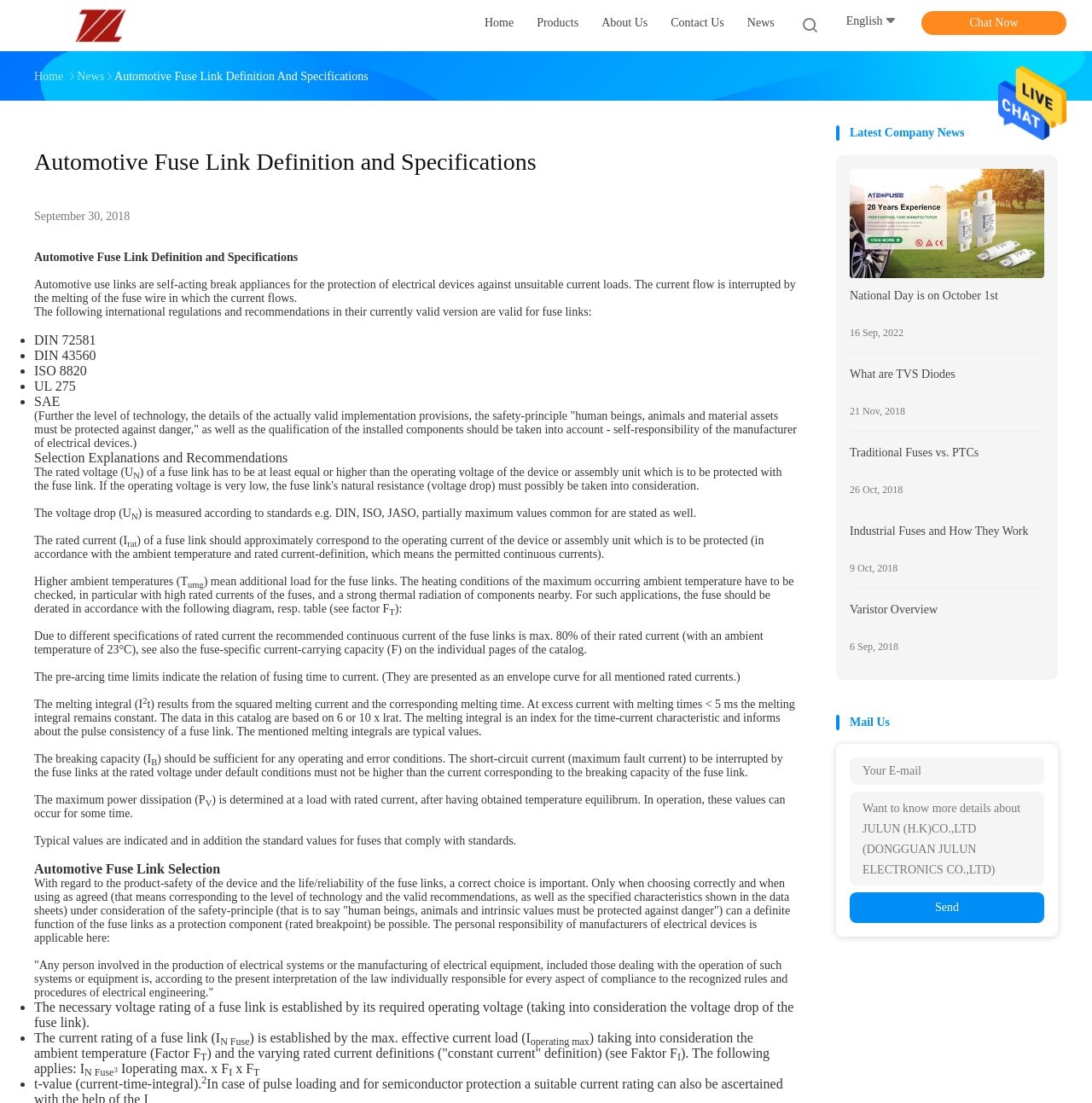Extract the text of the main heading from the webpage.

Automotive Fuse Link Definition And Specifications